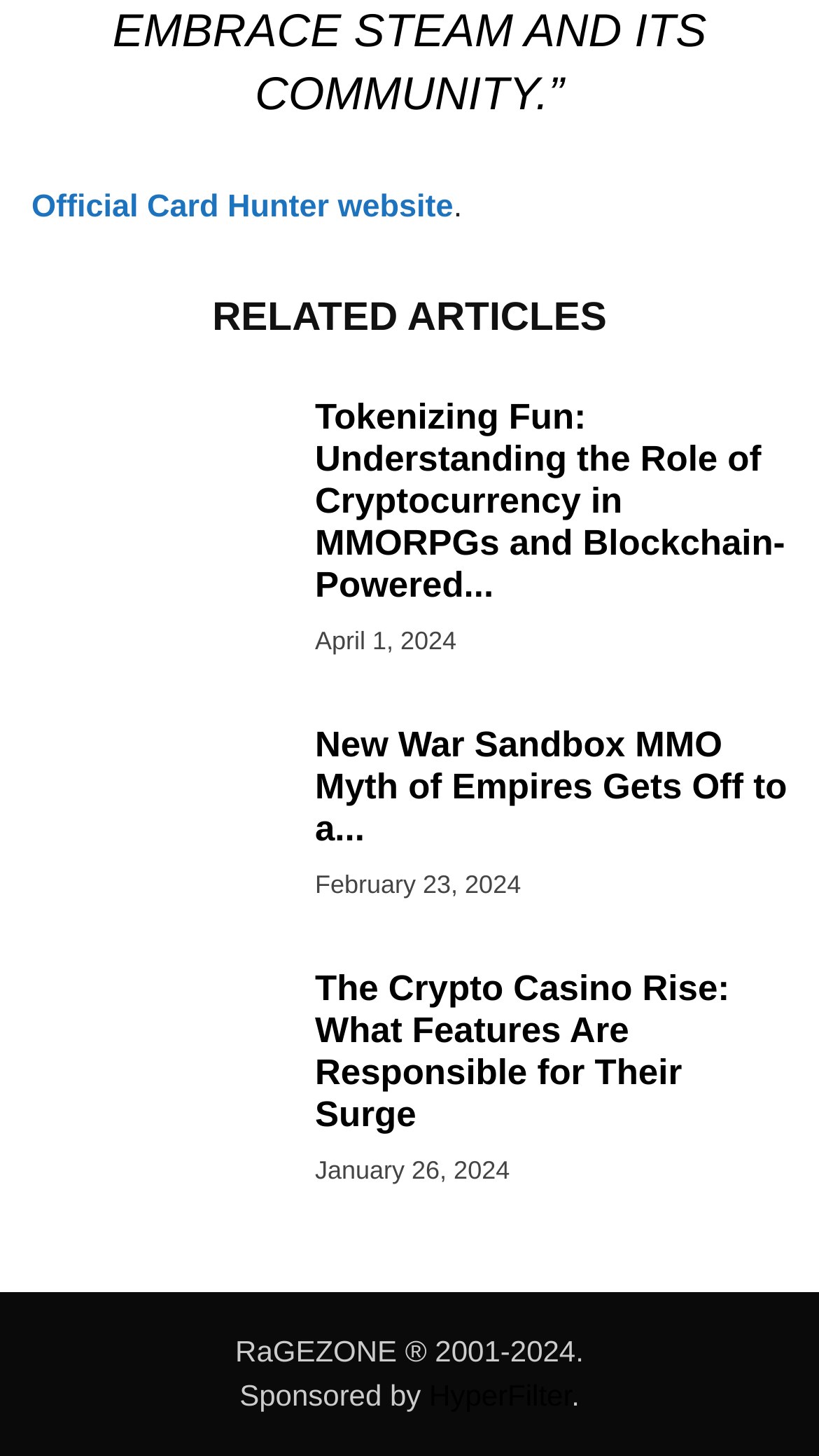What is the date of the latest article?
Deliver a detailed and extensive answer to the question.

I looked at the time elements on the page and found the latest date, which is April 1, 2024, corresponding to the article 'Tokenizing Fun: Understanding the Role of Cryptocurrency in MMORPGs and Blockchain-Powered Gaming'.